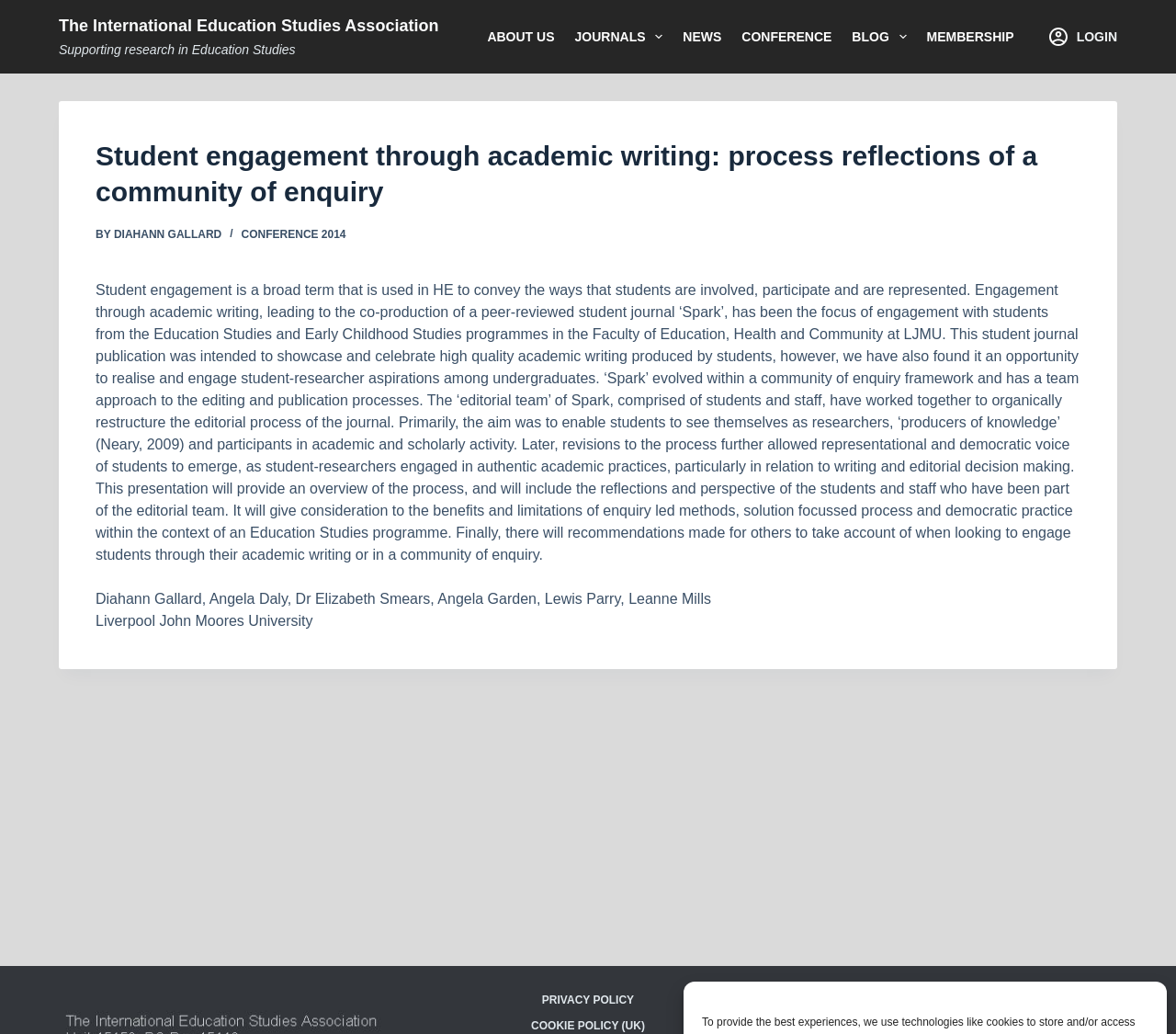Please provide the bounding box coordinates in the format (top-left x, top-left y, bottom-right x, bottom-right y). Remember, all values are floating point numbers between 0 and 1. What is the bounding box coordinate of the region described as: parent_node: JOURNALS aria-label="Expand dropdown menu"

[0.551, 0.025, 0.57, 0.046]